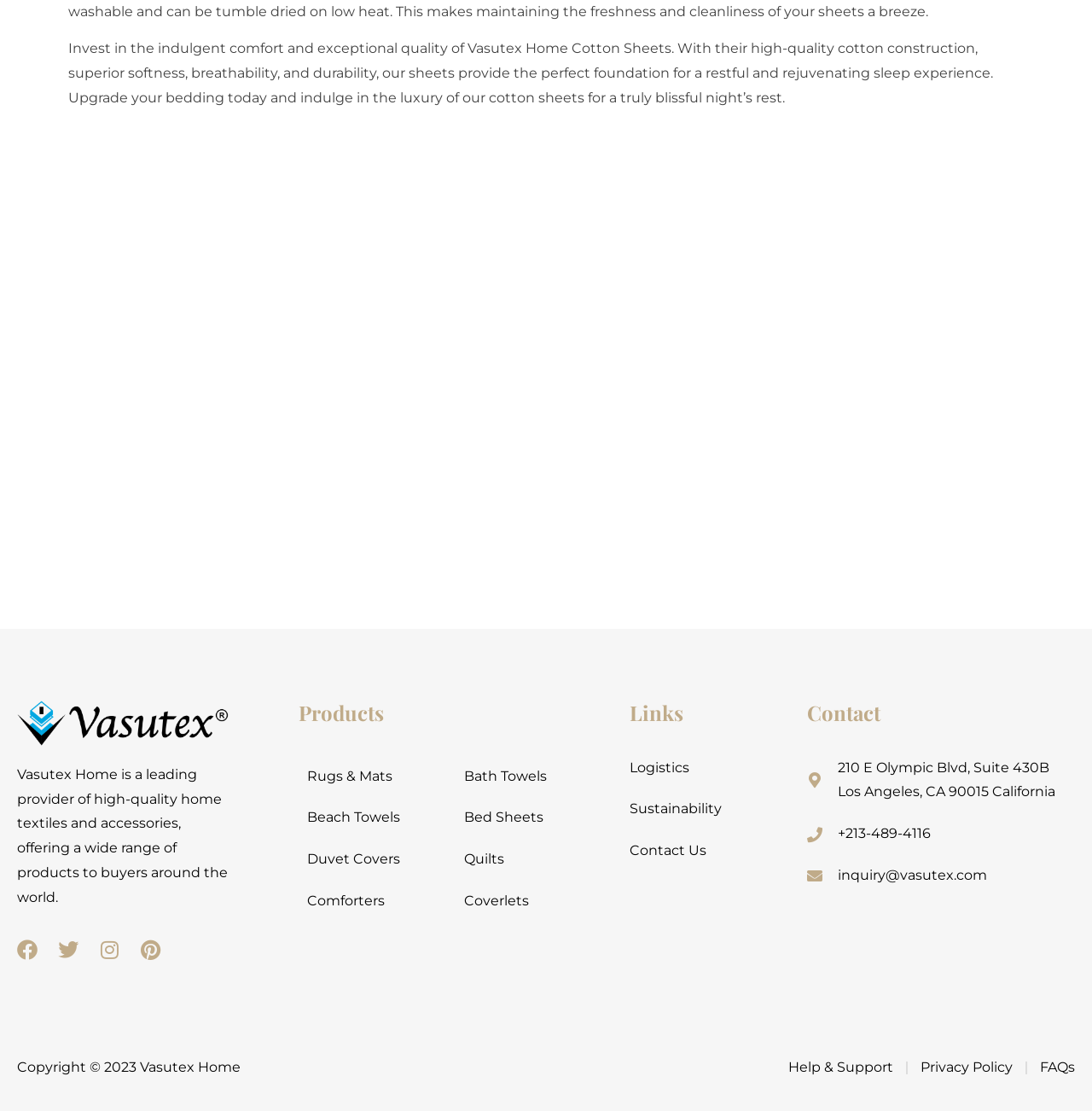What is the address of Vasutex Home's office?
Please answer the question as detailed as possible based on the image.

The address of Vasutex Home's office is 210 E Olympic Blvd, Suite 430B Los Angeles, CA 90015 California, as mentioned in the link element with OCR text '210 E Olympic Blvd, Suite 430B Los Angeles, CA 90015 California'.